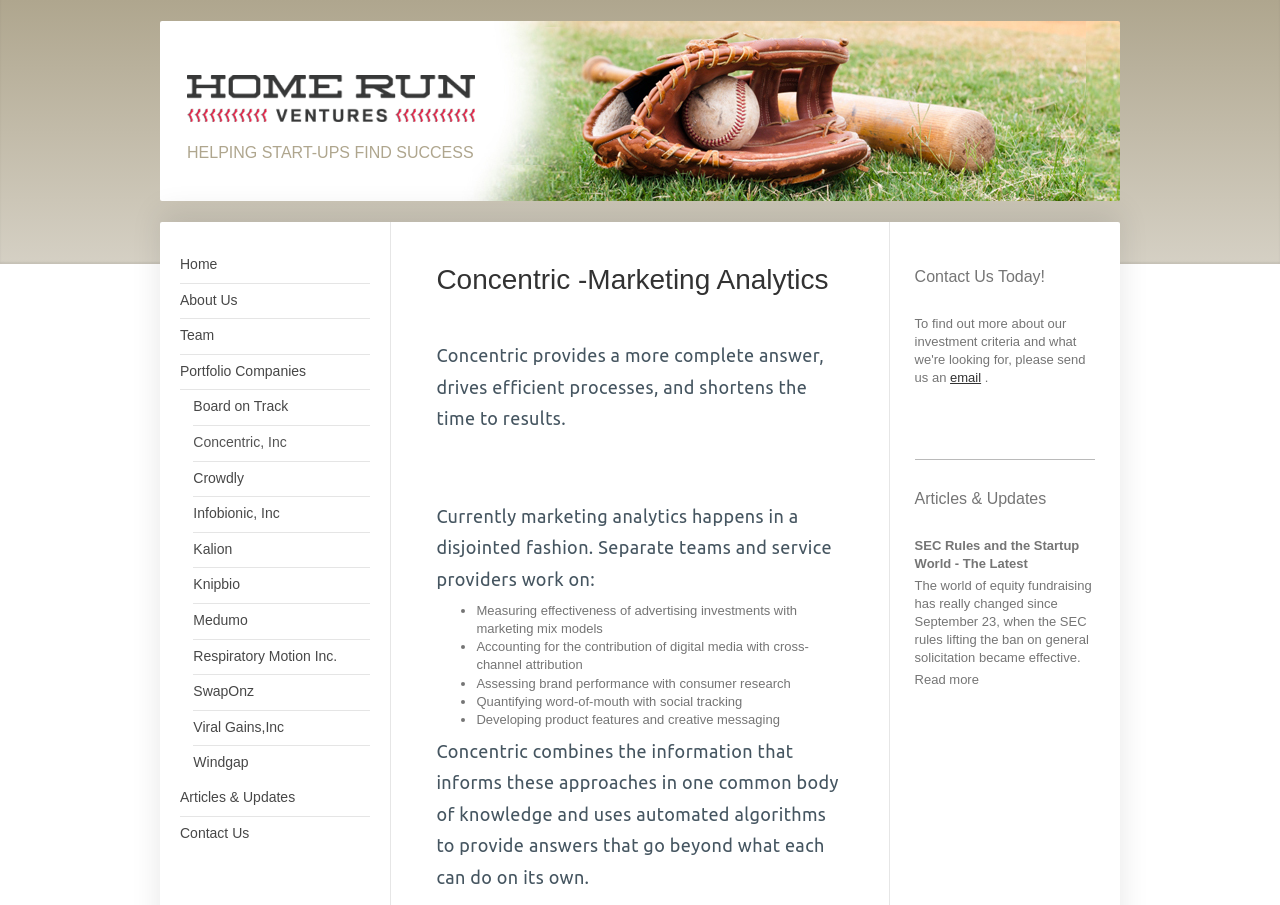Utilize the details in the image to thoroughly answer the following question: How many portfolio companies are listed?

The portfolio companies are listed as links below the navigation menu. By counting the links, we can see that there are 11 portfolio companies listed, including Board on Track, Concentric, Inc, Crowdly, and others.